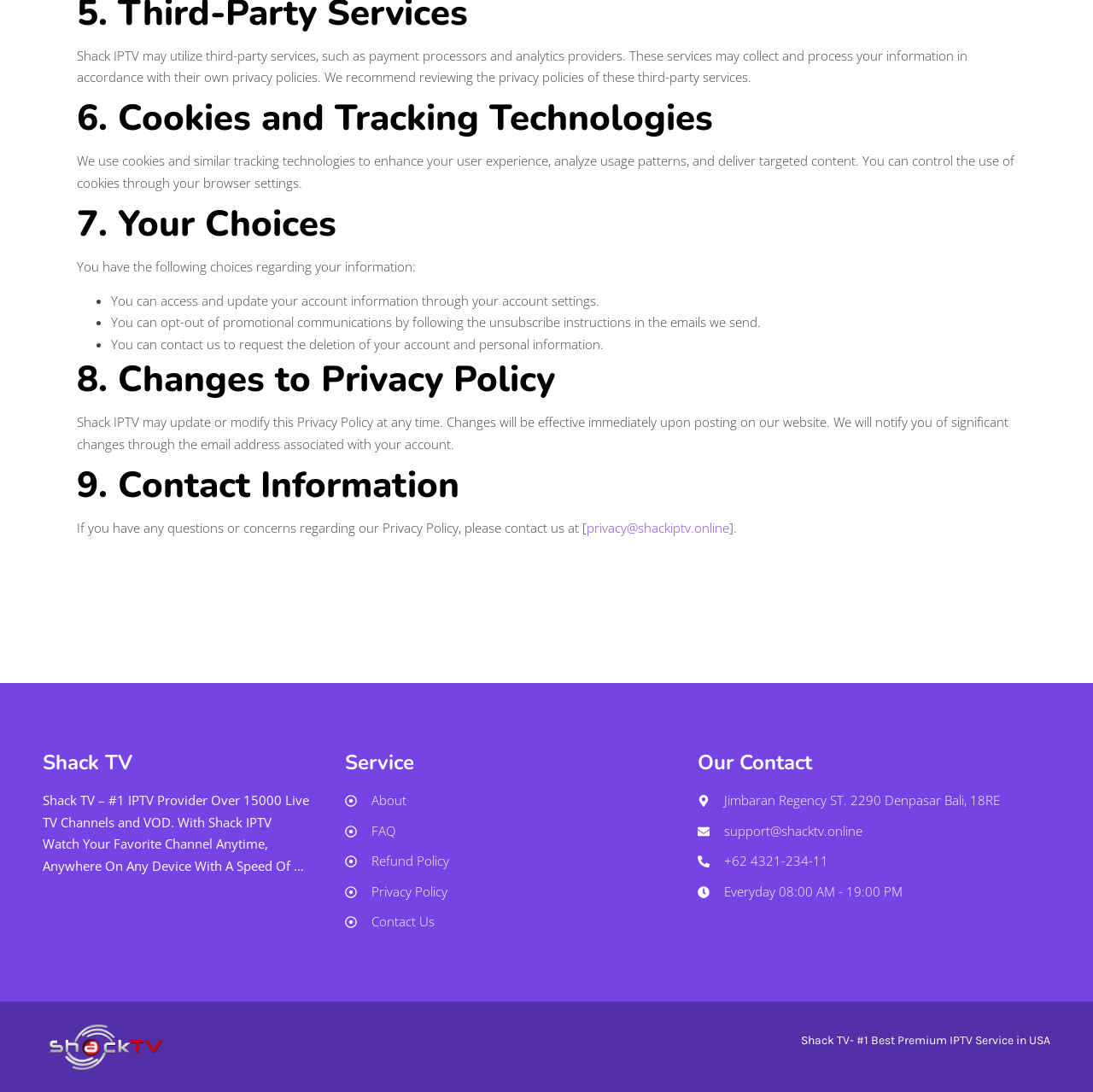Find the bounding box of the web element that fits this description: "Privacy Policy".

[0.316, 0.807, 0.638, 0.827]